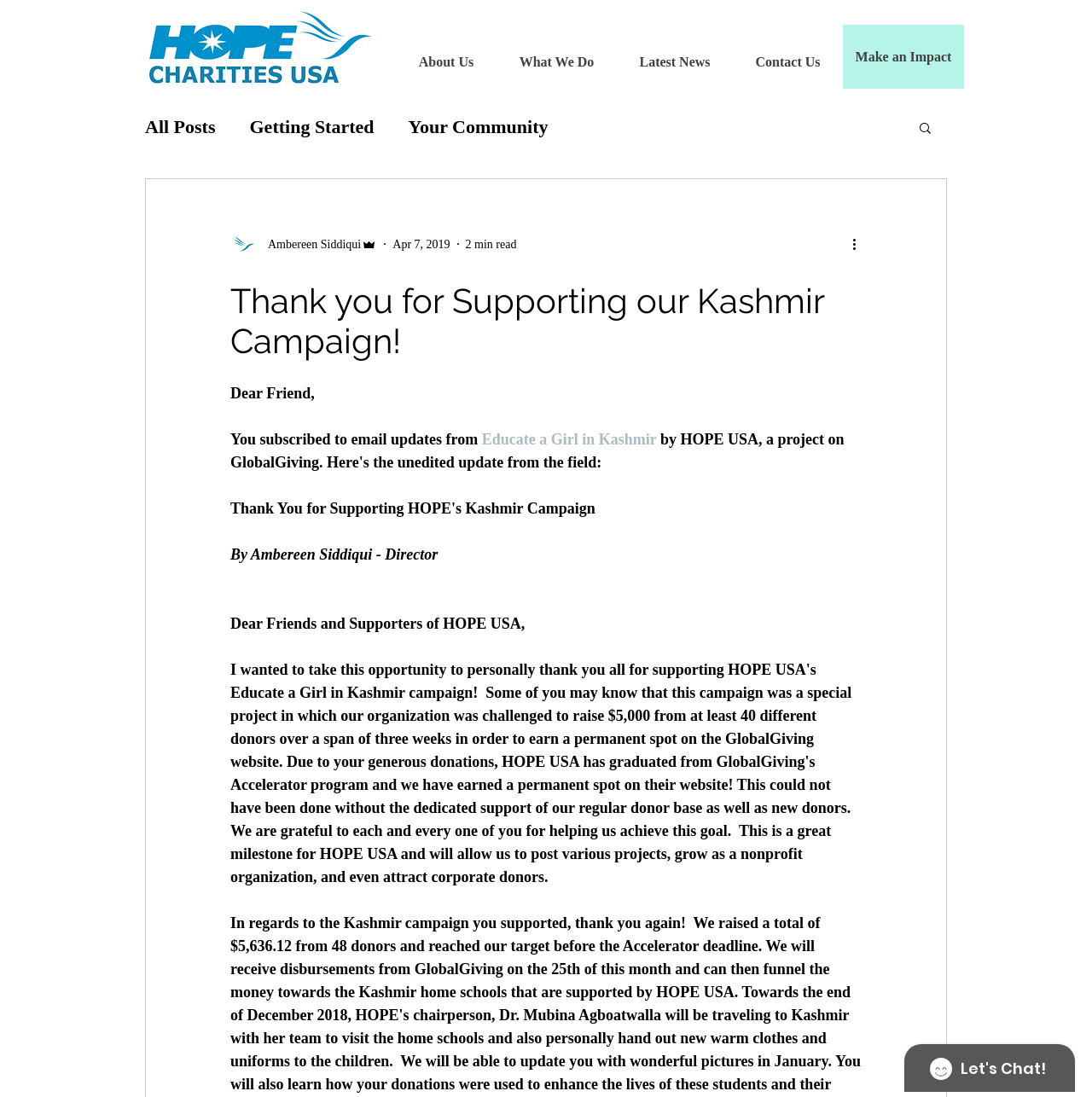Give the bounding box coordinates for this UI element: "Your Community". The coordinates should be four float numbers between 0 and 1, arranged as [left, top, right, bottom].

[0.374, 0.106, 0.502, 0.126]